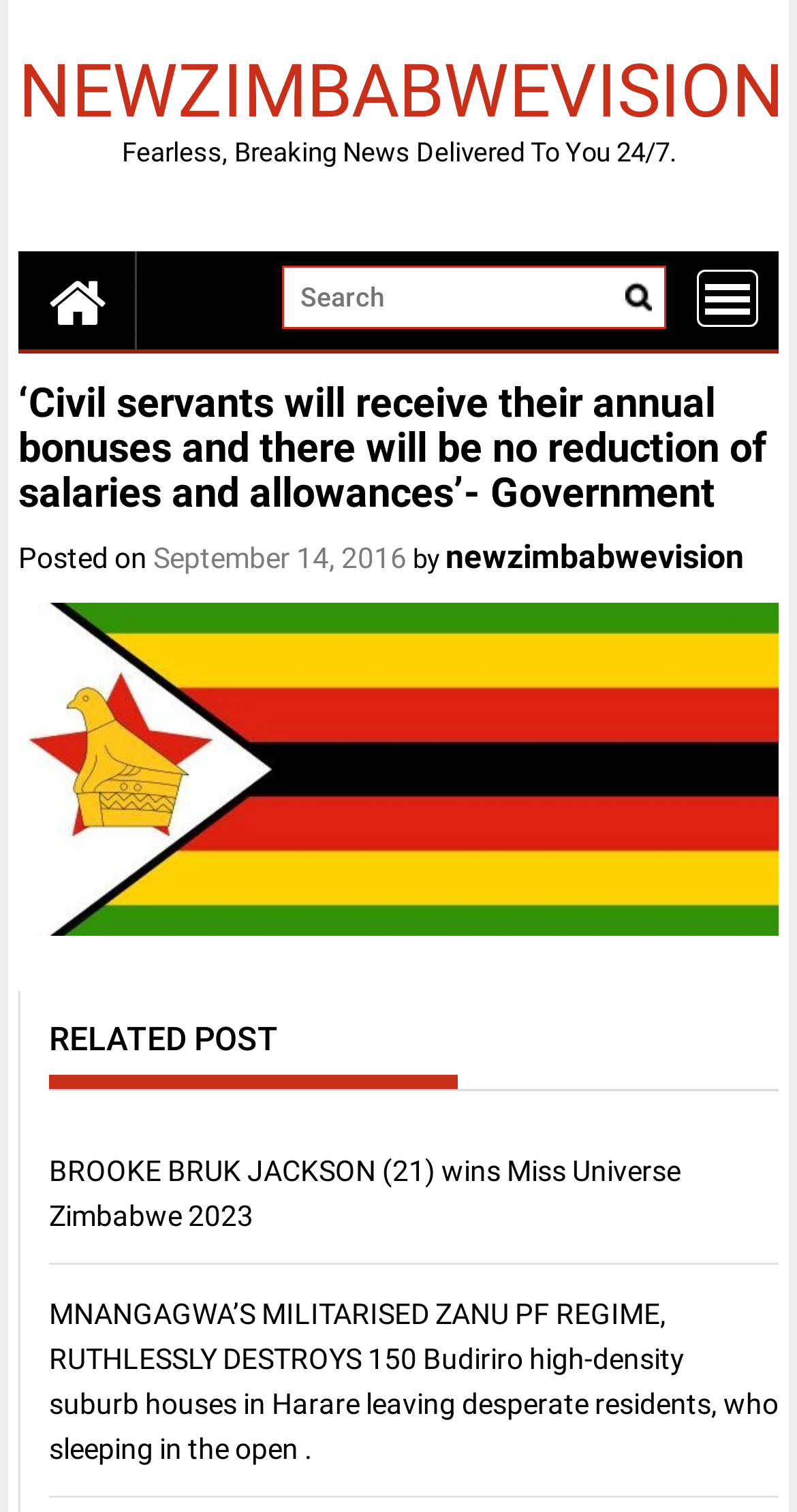Given the description of the UI element: "September 14, 2016", predict the bounding box coordinates in the form of [left, top, right, bottom], with each value being a float between 0 and 1.

[0.192, 0.358, 0.51, 0.38]